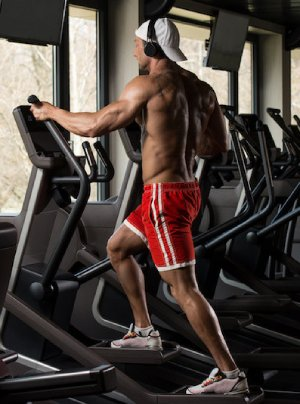Please provide a detailed answer to the question below by examining the image:
What type of environment is the elliptical workout taking place in?

The caption describes the setting as a gym environment, which is characterized by the presence of large windows that allow natural light to illuminate the space, creating an atmosphere of an active fitness setting.